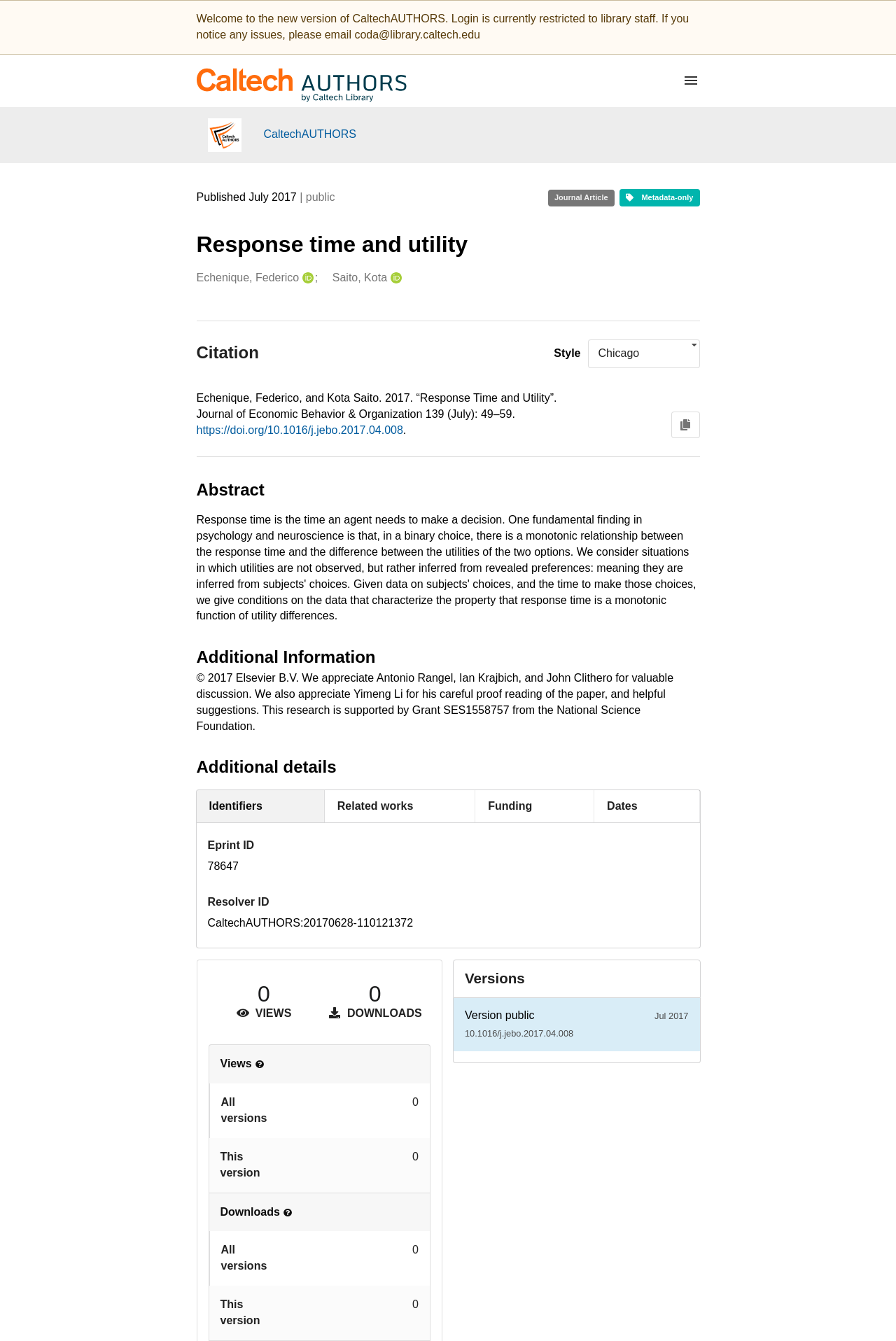From the element description aria-label="Copy to clipboard", predict the bounding box coordinates of the UI element. The coordinates must be specified in the format (top-left x, top-left y, bottom-right x, bottom-right y) and should be within the 0 to 1 range.

[0.749, 0.307, 0.781, 0.327]